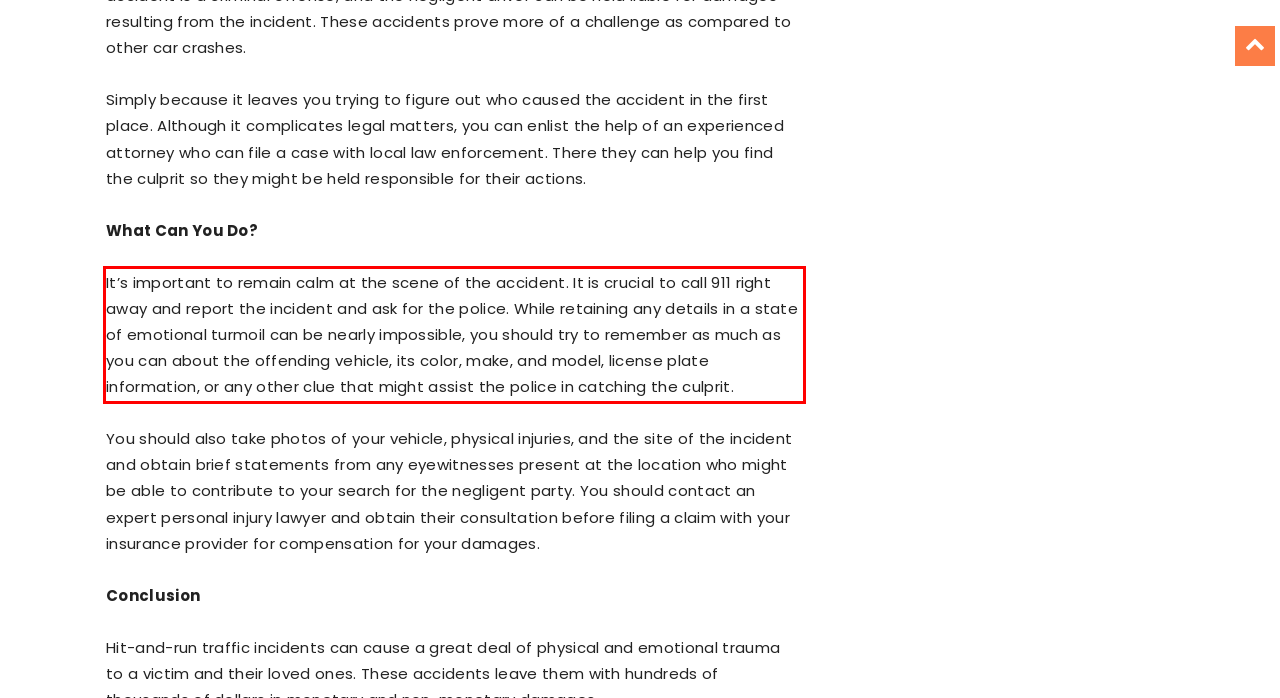Please perform OCR on the text within the red rectangle in the webpage screenshot and return the text content.

It’s important to remain calm at the scene of the accident. It is crucial to call 911 right away and report the incident and ask for the police. While retaining any details in a state of emotional turmoil can be nearly impossible, you should try to remember as much as you can about the offending vehicle, its color, make, and model, license plate information, or any other clue that might assist the police in catching the culprit.